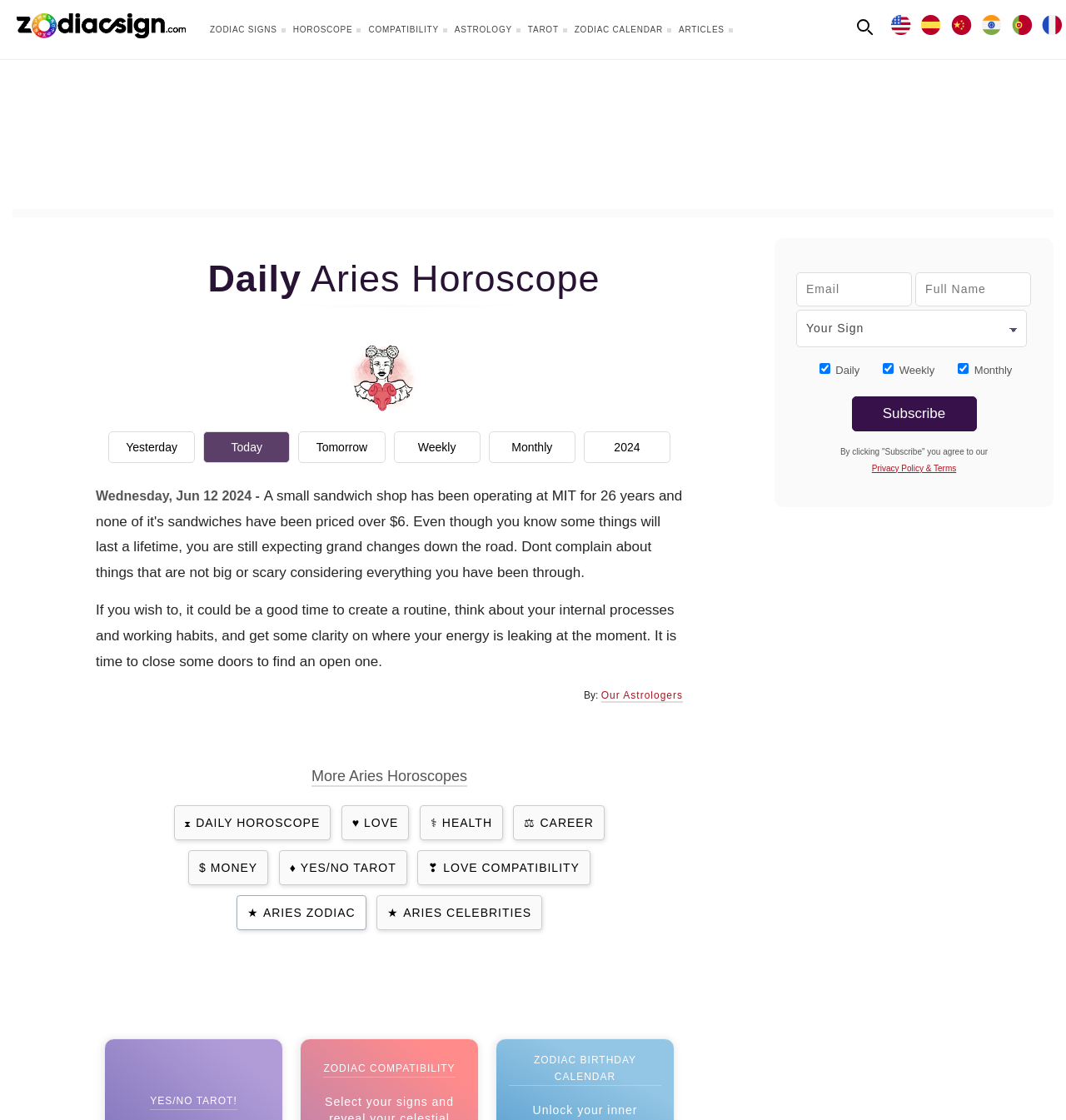Determine the bounding box coordinates of the section I need to click to execute the following instruction: "Read more Aries horoscopes". Provide the coordinates as four float numbers between 0 and 1, i.e., [left, top, right, bottom].

[0.292, 0.685, 0.438, 0.7]